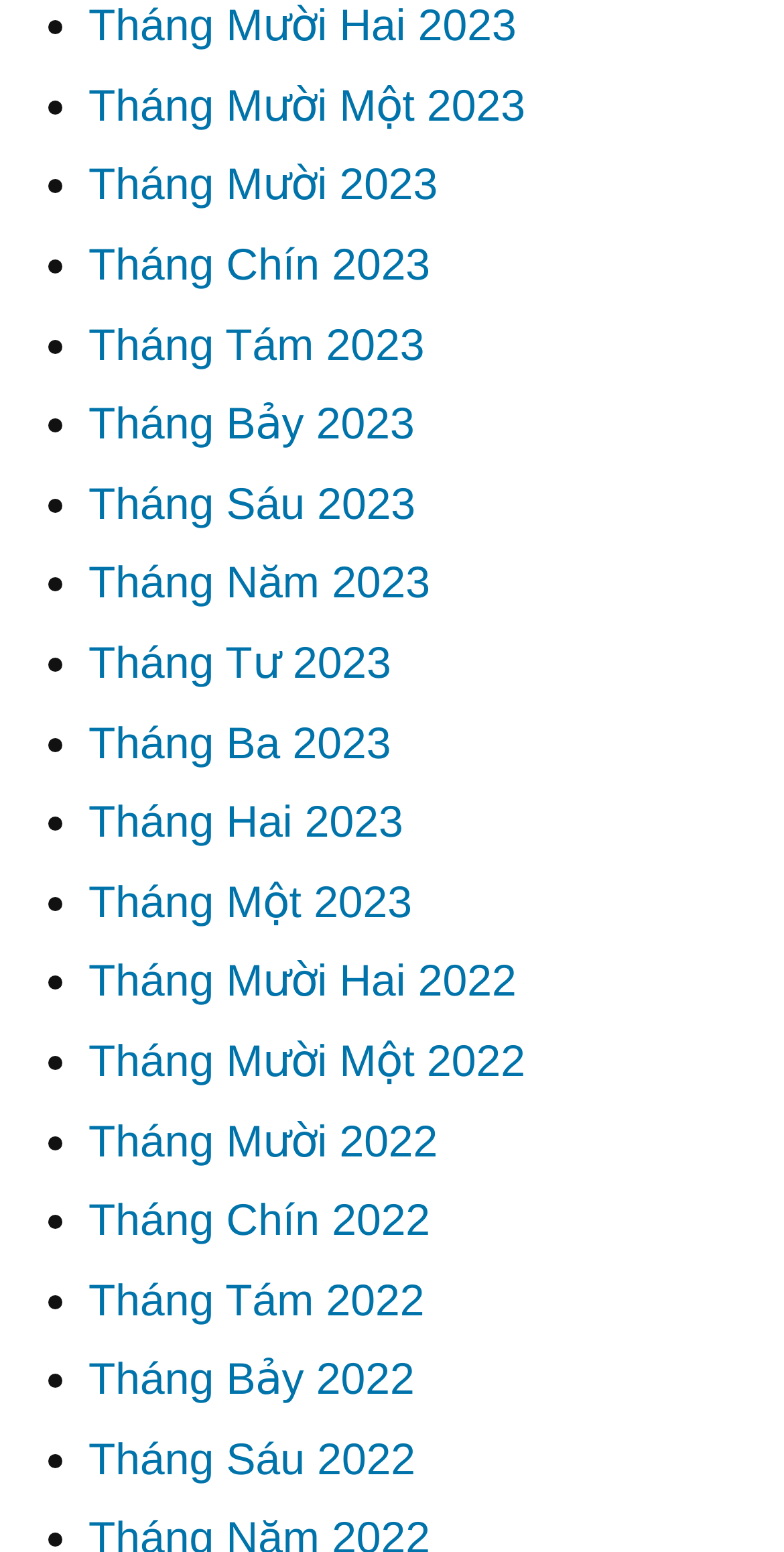Could you specify the bounding box coordinates for the clickable section to complete the following instruction: "View Tháng Mười Hai 2023"?

[0.113, 0.0, 0.659, 0.033]